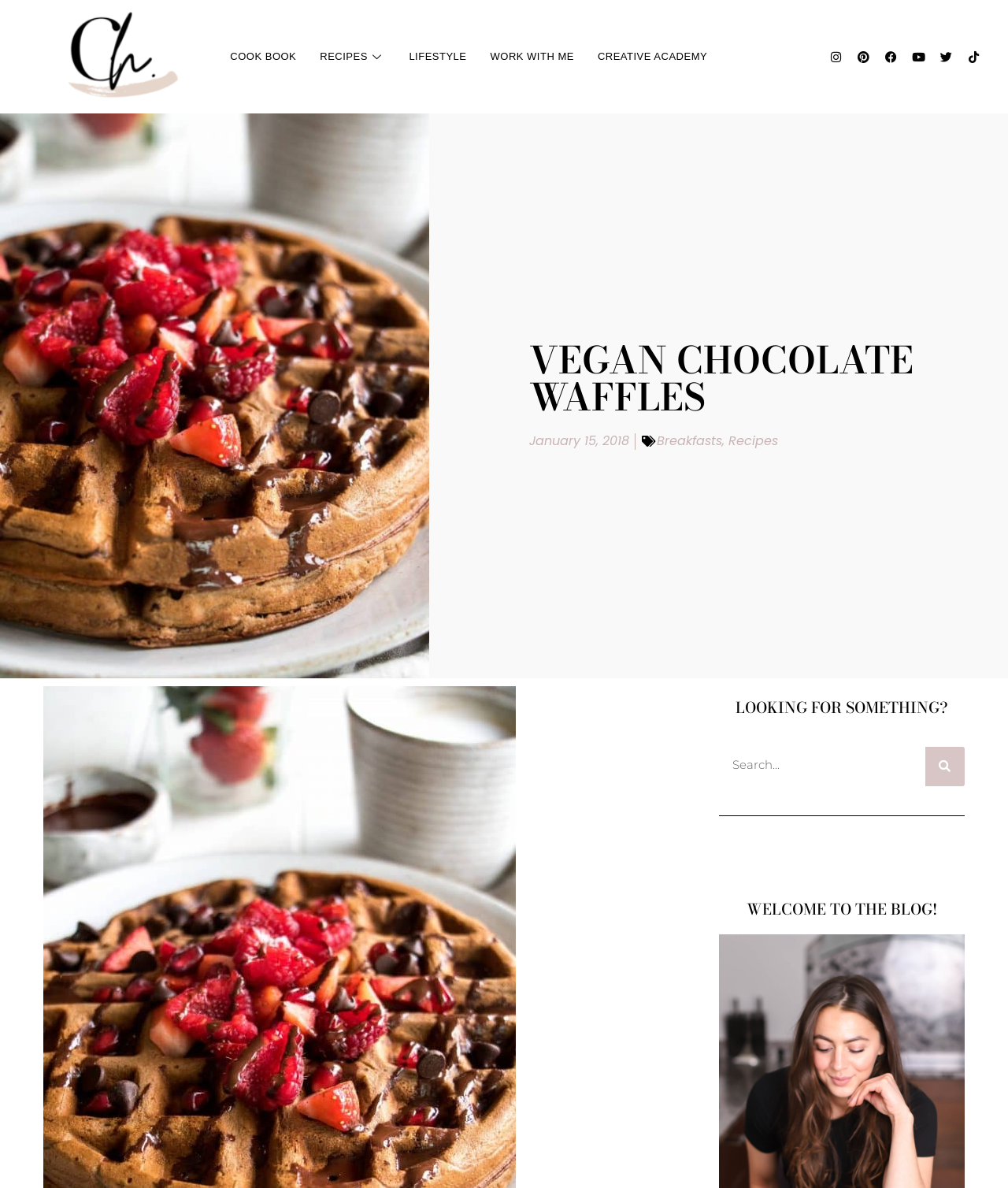Please find the bounding box coordinates of the clickable region needed to complete the following instruction: "visit Instagram". The bounding box coordinates must consist of four float numbers between 0 and 1, i.e., [left, top, right, bottom].

[0.817, 0.038, 0.841, 0.058]